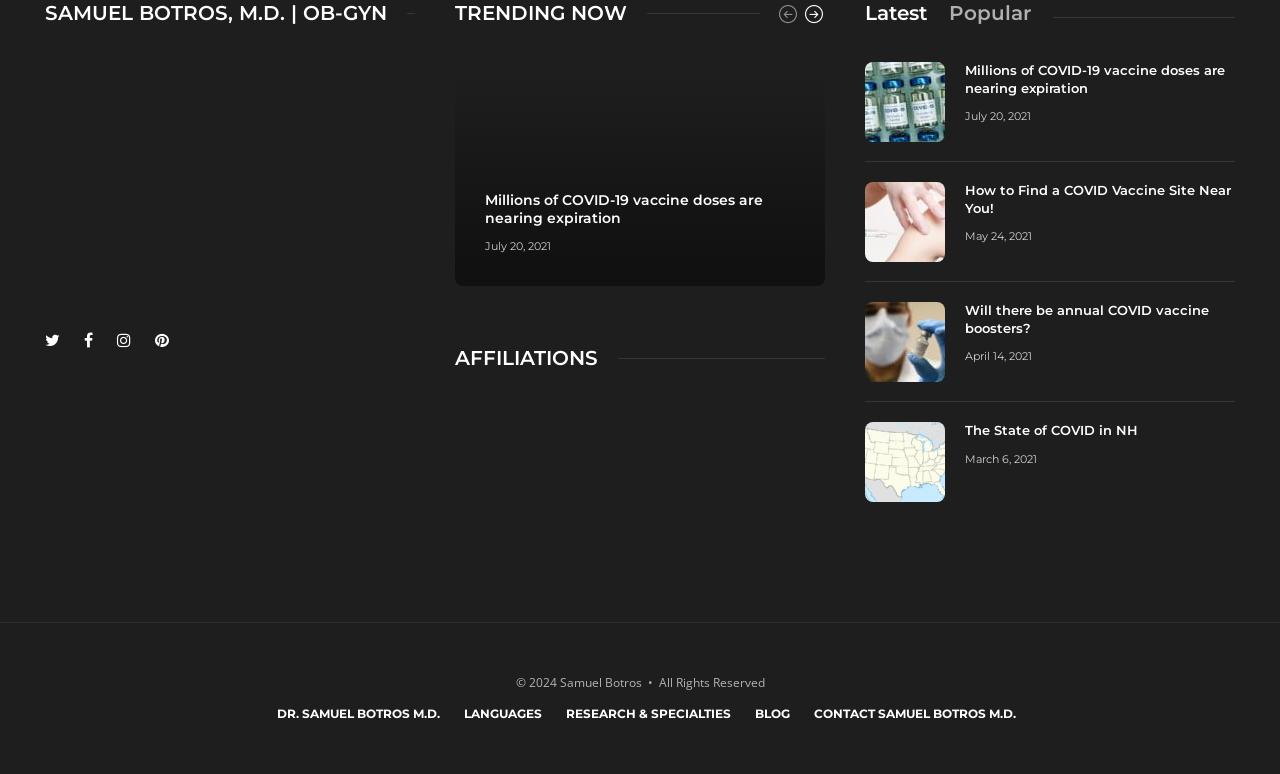Identify the bounding box for the described UI element. Provide the coordinates in (top-left x, top-left y, bottom-right x, bottom-right y) format with values ranging from 0 to 1: Joshua Beckman

None